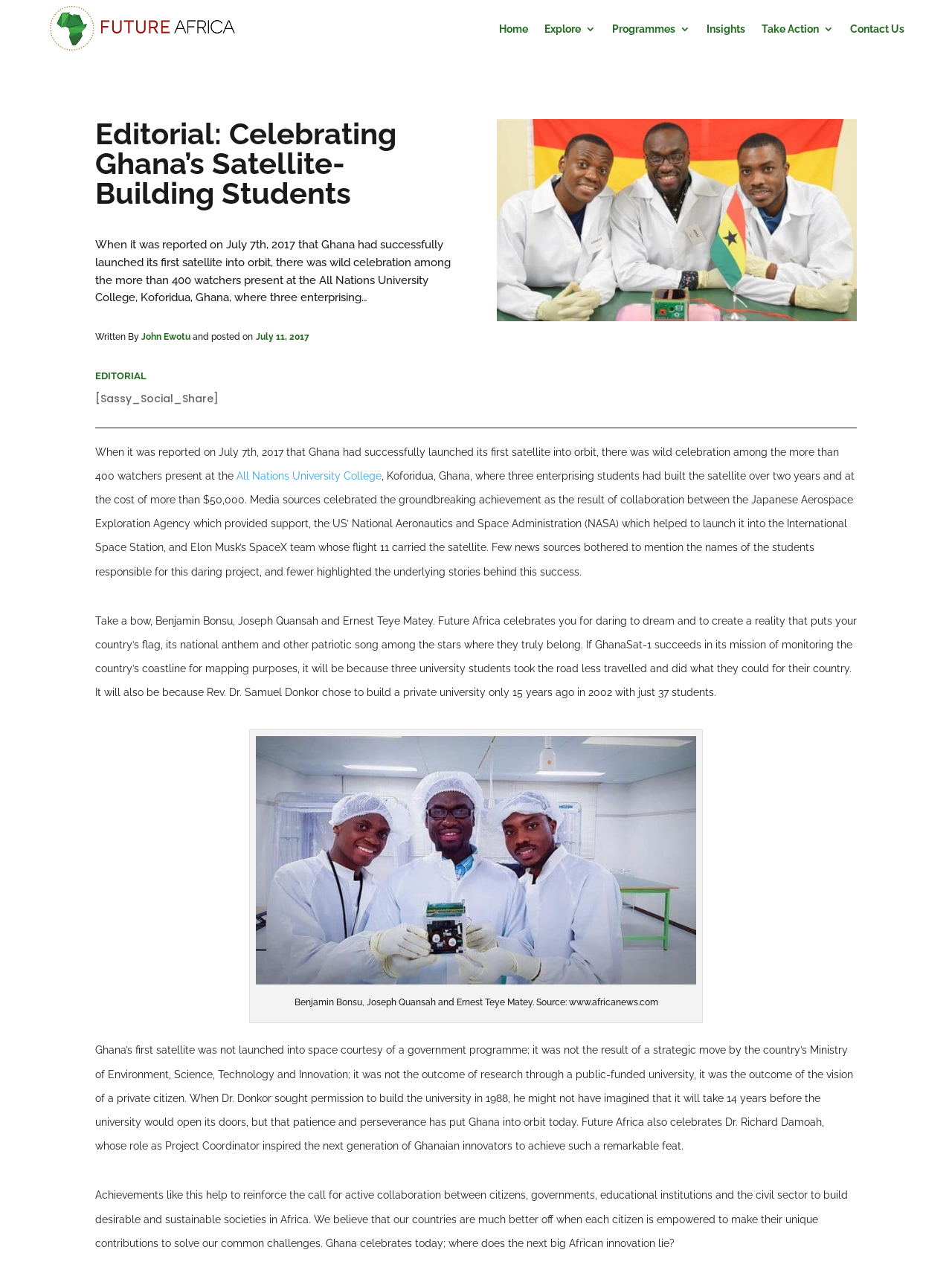Answer the question with a single word or phrase: 
What is the name of the project coordinator who inspired the next generation of Ghanaian innovators?

Dr. Richard Damoah